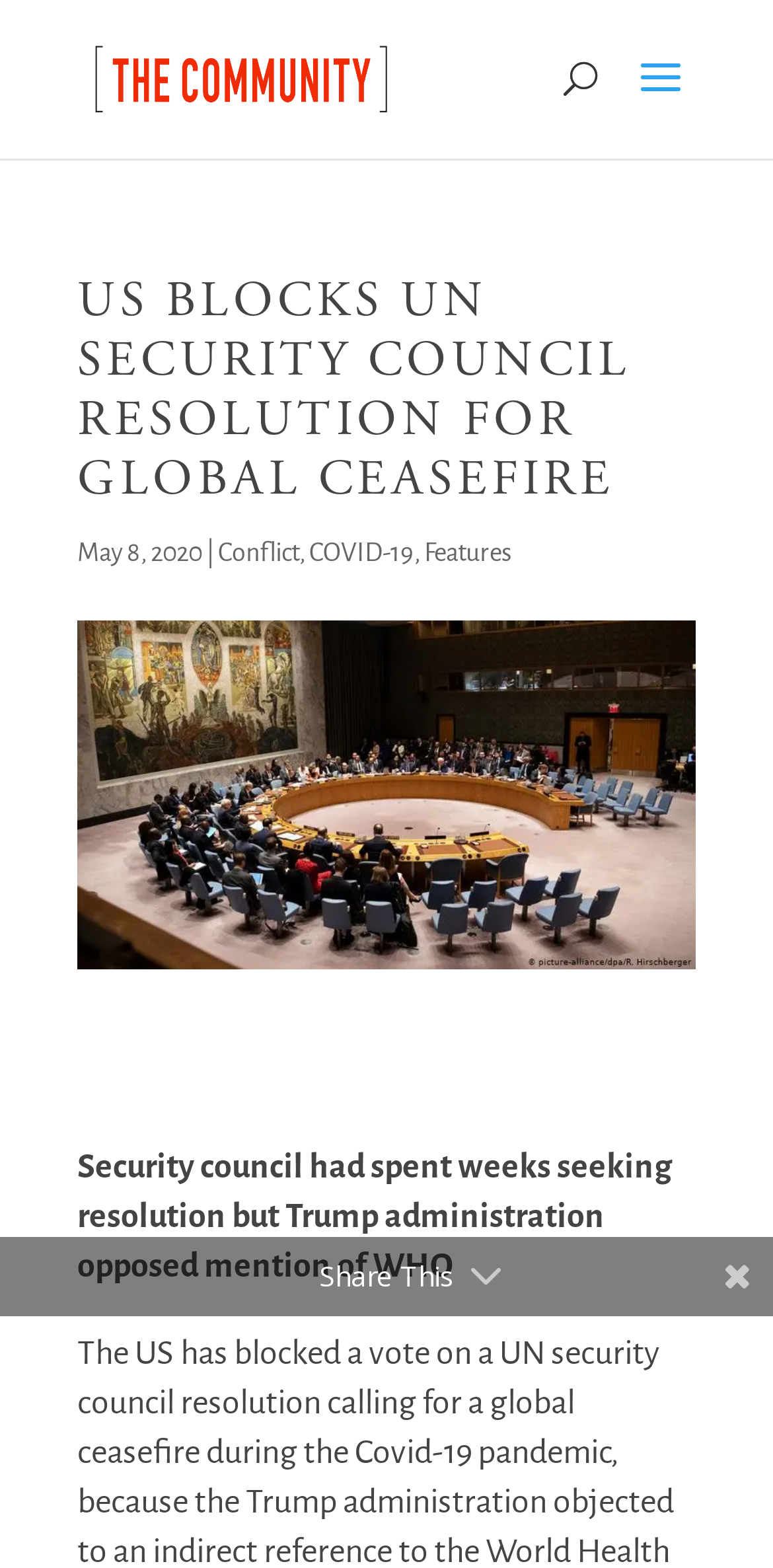Identify the bounding box for the given UI element using the description provided. Coordinates should be in the format (top-left x, top-left y, bottom-right x, bottom-right y) and must be between 0 and 1. Here is the description: COVID-19

[0.4, 0.344, 0.536, 0.363]